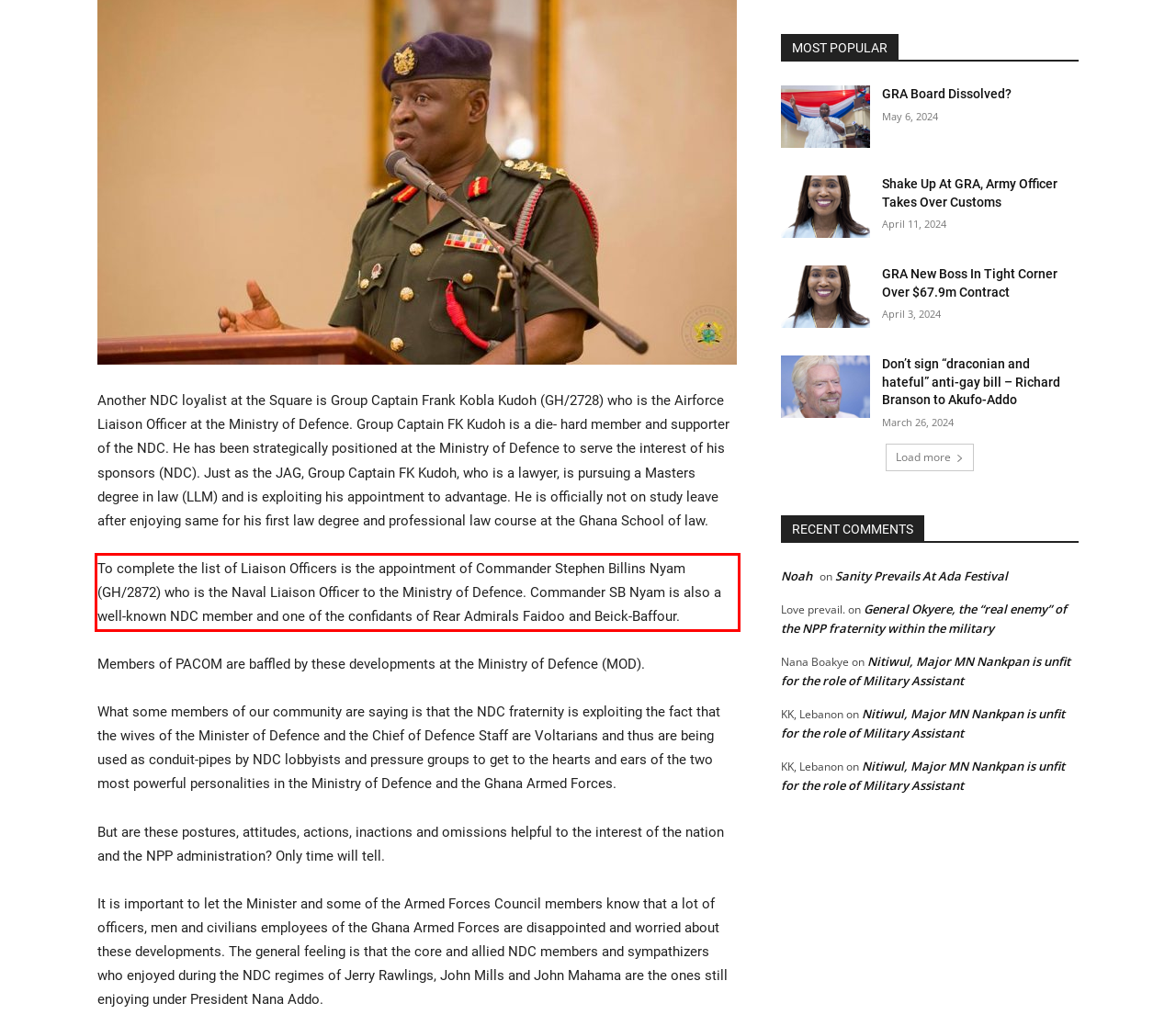Locate the red bounding box in the provided webpage screenshot and use OCR to determine the text content inside it.

To complete the list of Liaison Officers is the appointment of Commander Stephen Billins Nyam (GH/2872) who is the Naval Liaison Officer to the Ministry of Defence. Commander SB Nyam is also a well-known NDC member and one of the confidants of Rear Admirals Faidoo and Beick-Baffour.